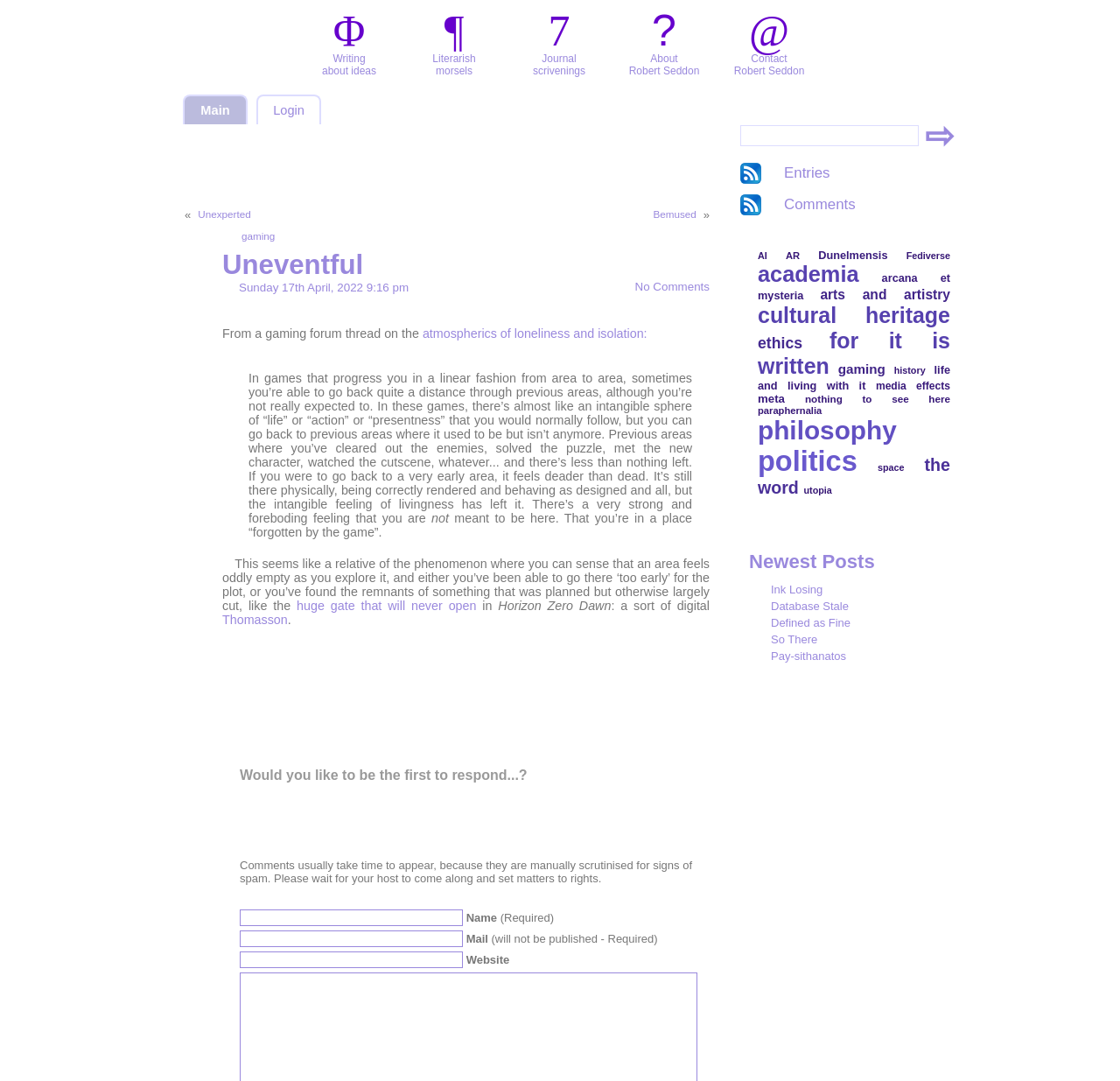Locate the bounding box coordinates of the clickable element to fulfill the following instruction: "Click on the 'PETS' link". Provide the coordinates as four float numbers between 0 and 1 in the format [left, top, right, bottom].

None